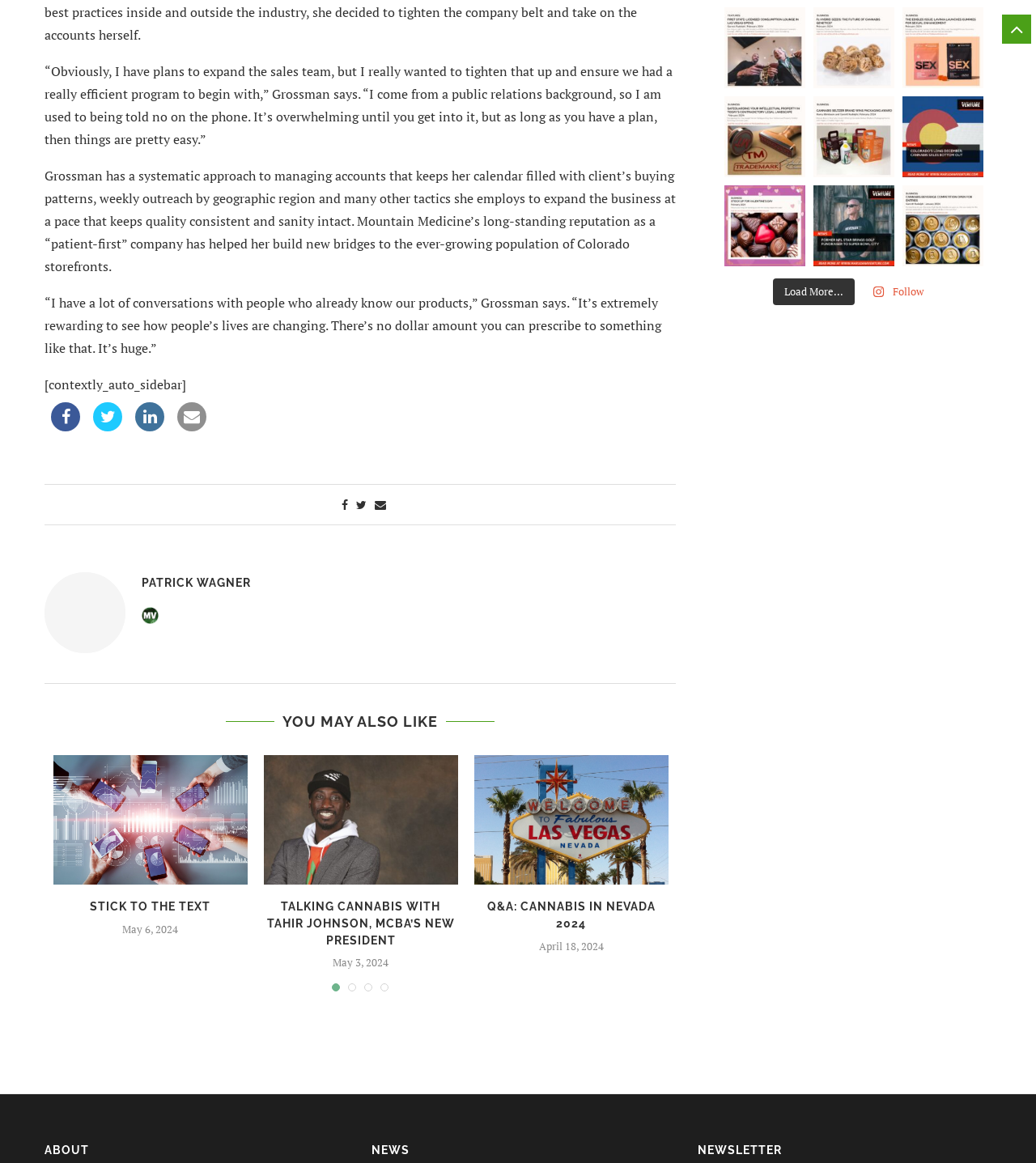Pinpoint the bounding box coordinates of the clickable element to carry out the following instruction: "Click the 'Load More...' button."

[0.746, 0.239, 0.825, 0.263]